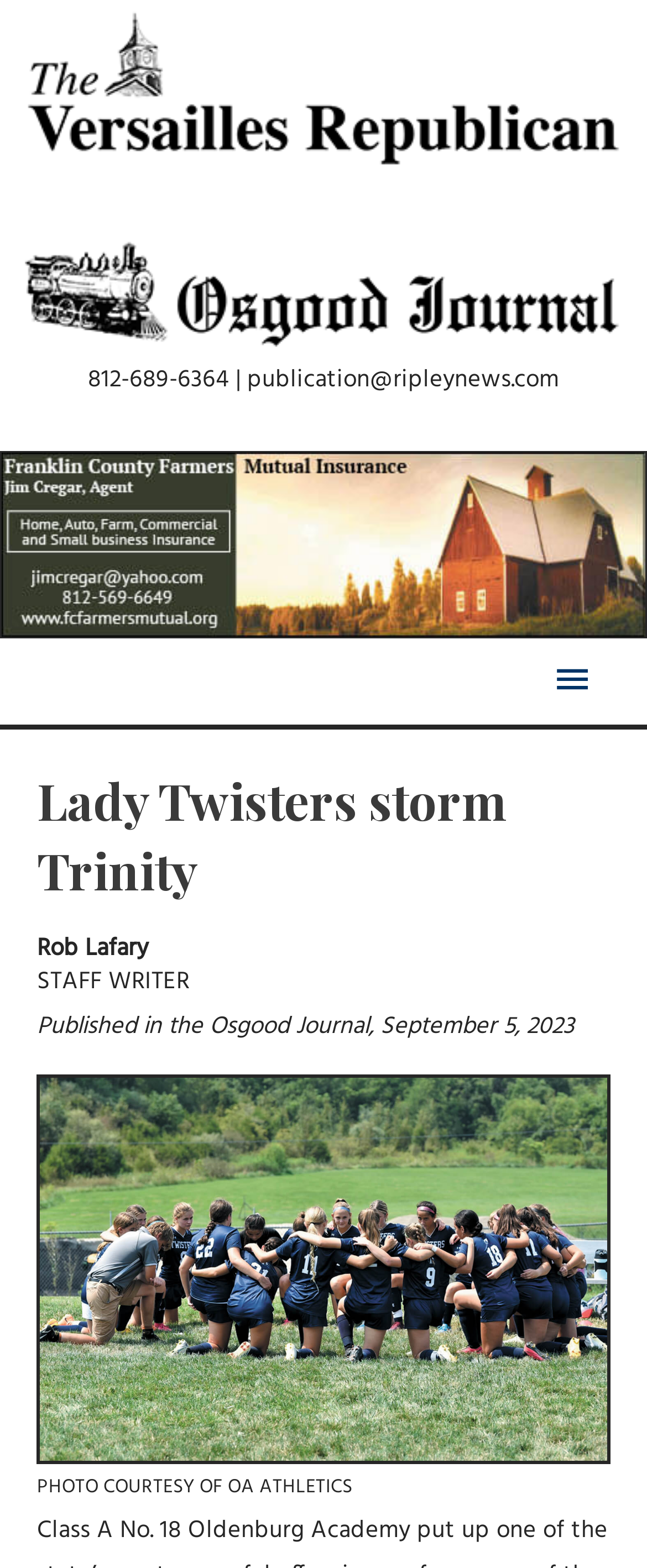Identify and provide the text of the main header on the webpage.

Lady Twisters storm Trinity